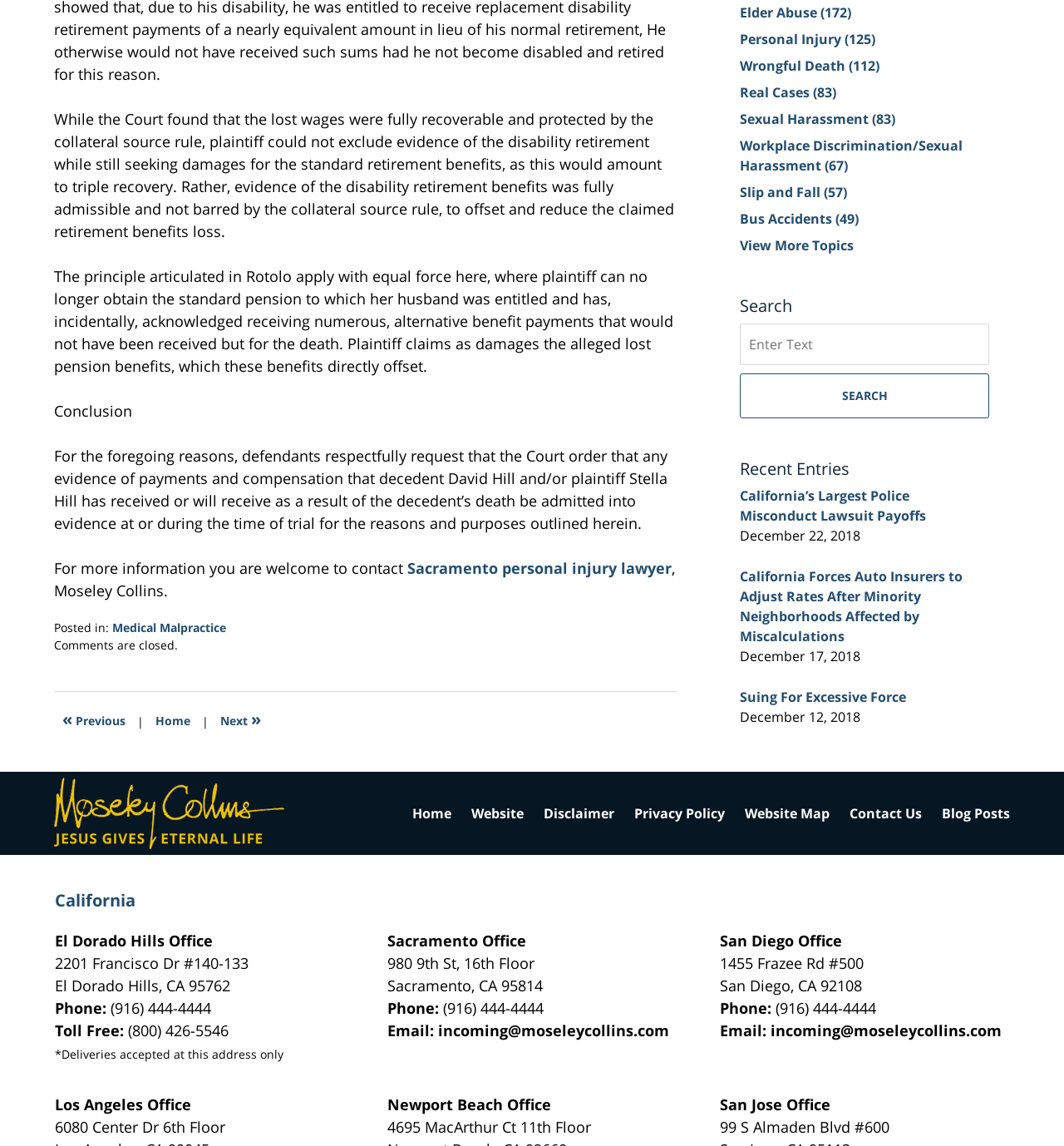Please pinpoint the bounding box coordinates for the region I should click to adhere to this instruction: "Search on Sacramento Personal Injury Lawyer Blog".

[0.695, 0.282, 0.93, 0.319]